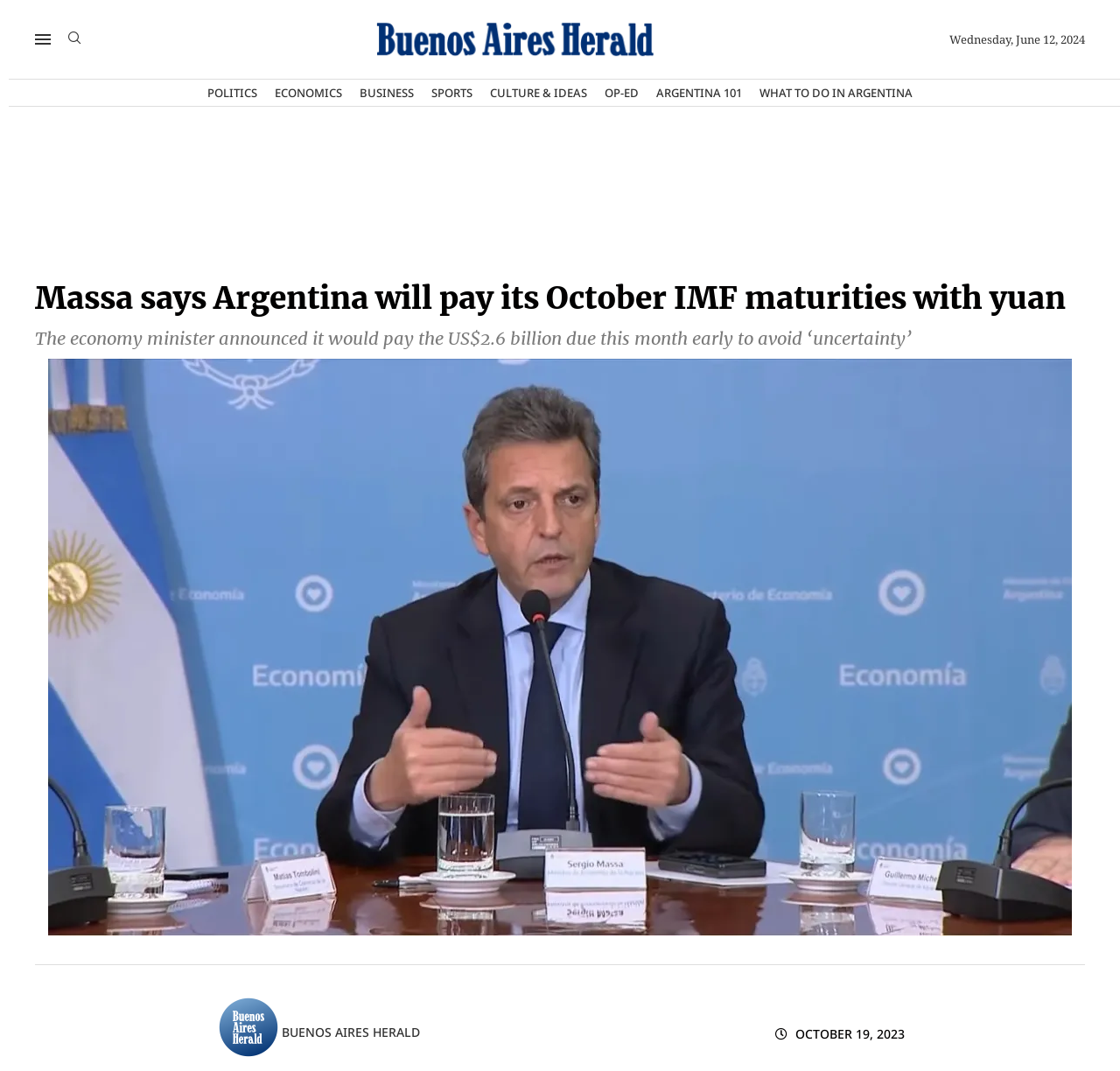What is the name of the newspaper?
Give a detailed explanation using the information visible in the image.

The question can be answered by looking at the link elements at the top of the webpage, which states 'Buenos Aires Herald'. From this, we can infer that the name of the newspaper is Buenos Aires Herald.